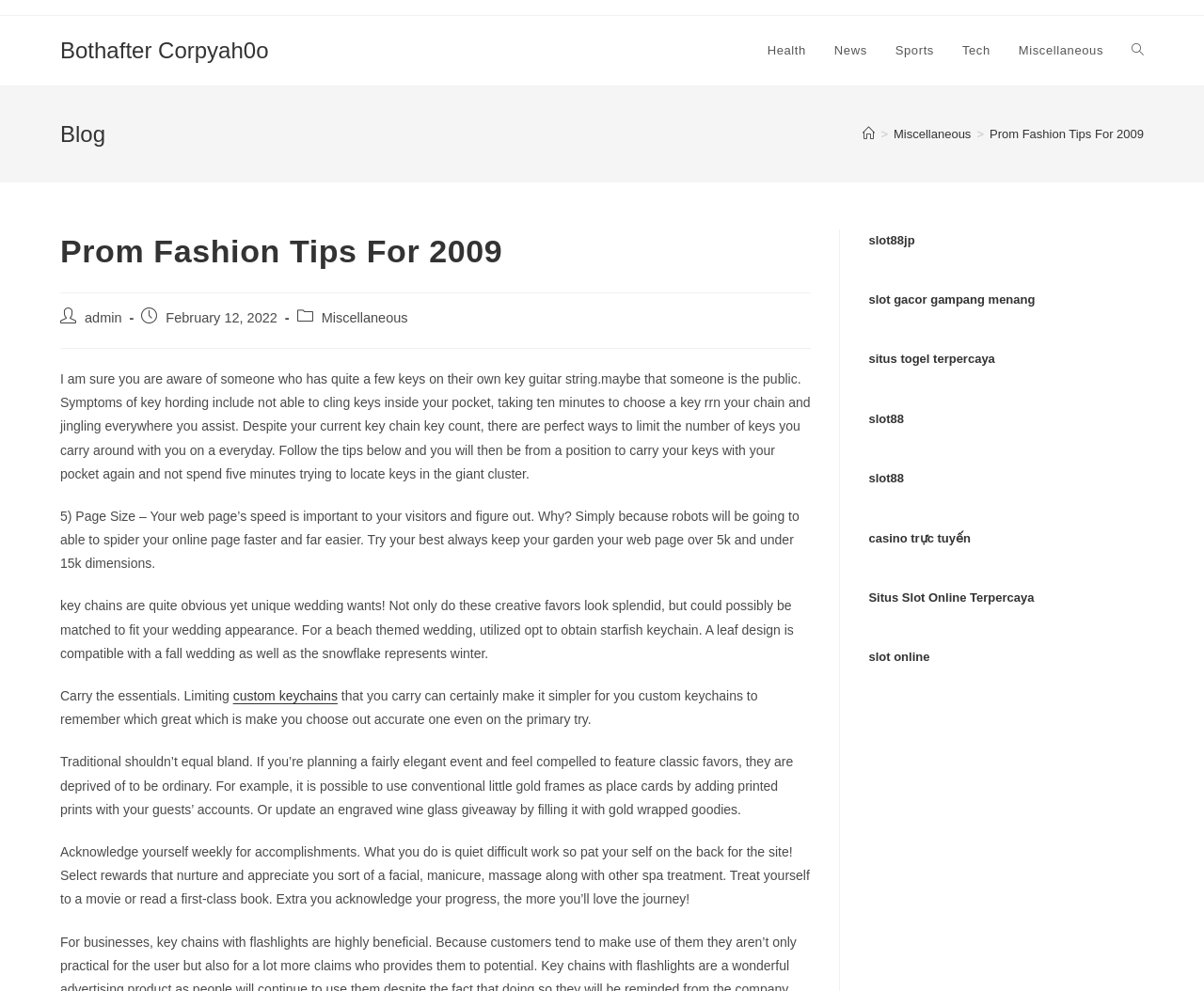What type of website is this?
Please provide a detailed answer to the question.

I determined that this is a blog website by looking at the structure of the webpage, which includes a header section, a breadcrumbs navigation section, and a main content section that displays a blog post. The presence of these elements suggests that this is a blog website.